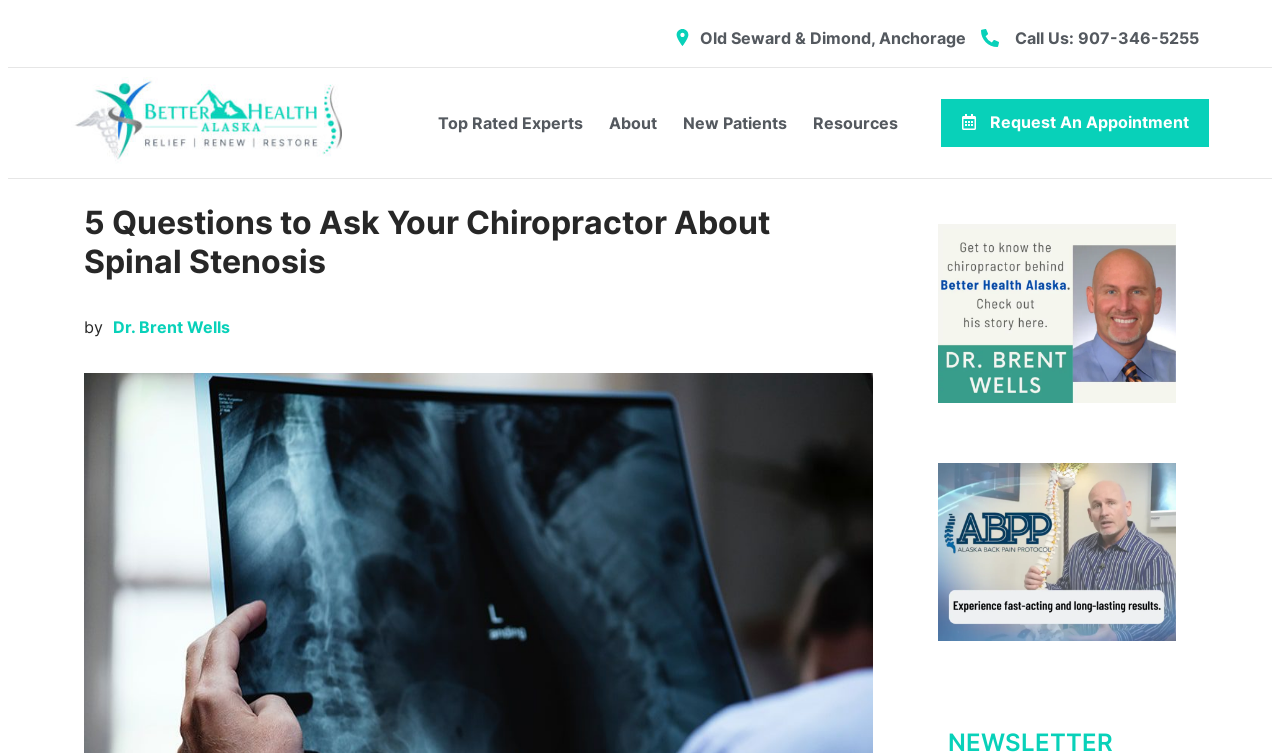Please identify the bounding box coordinates of the element's region that should be clicked to execute the following instruction: "Learn more about Dr. Brent Wells". The bounding box coordinates must be four float numbers between 0 and 1, i.e., [left, top, right, bottom].

[0.088, 0.418, 0.18, 0.45]